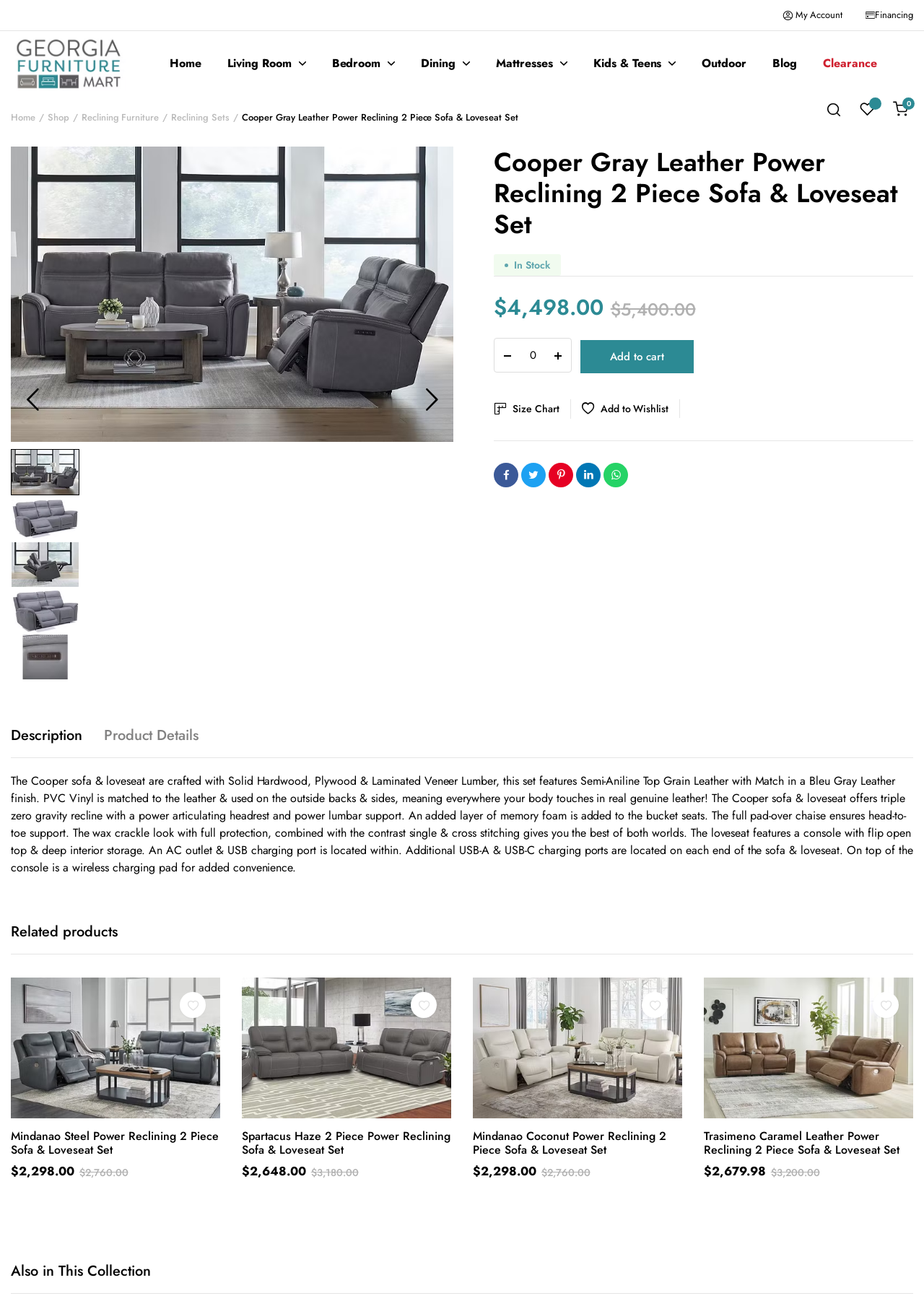Respond concisely with one word or phrase to the following query:
How many pieces are in the furniture set?

2